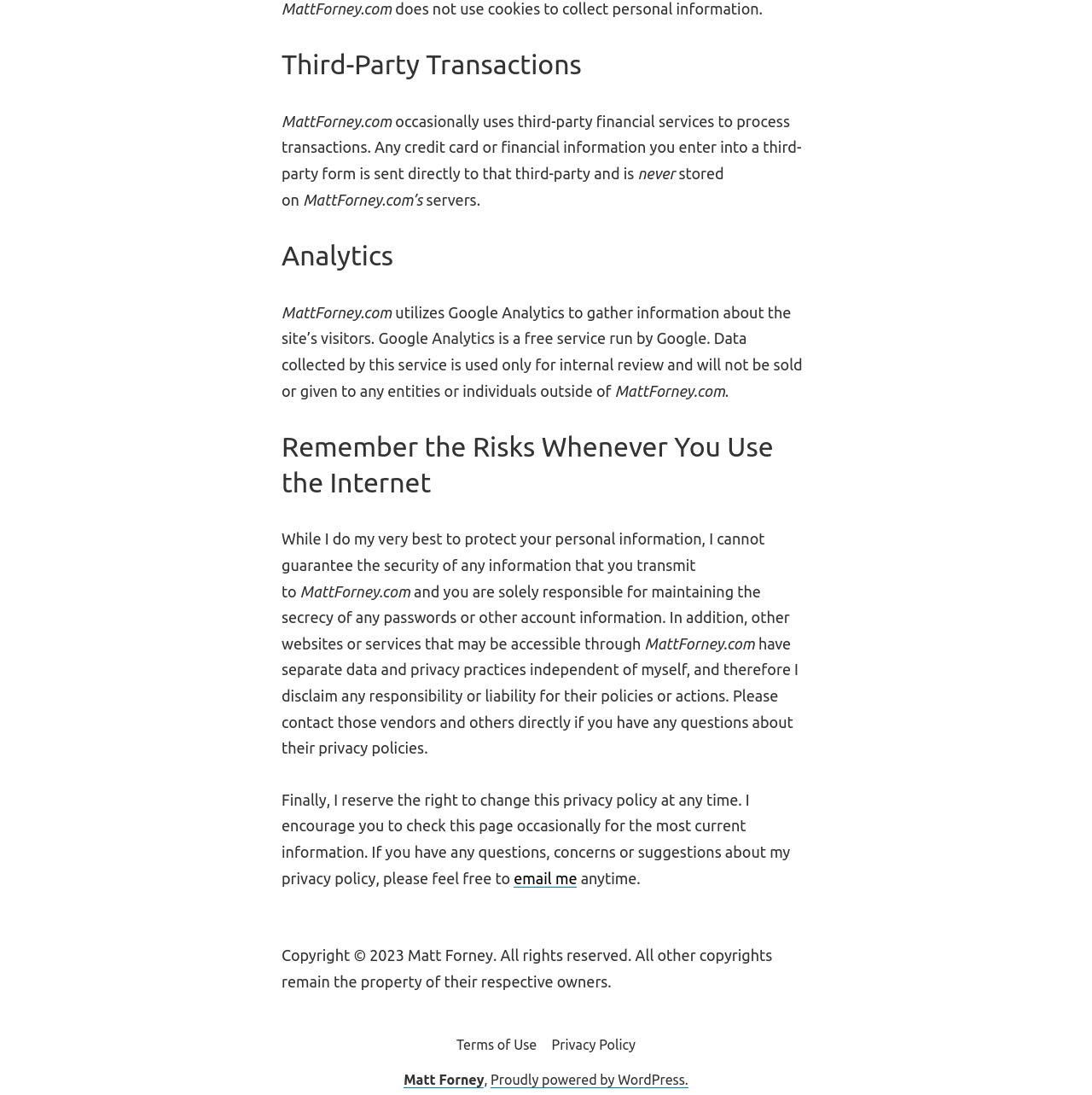What analytics service does the website use?
Can you provide an in-depth and detailed response to the question?

The website utilizes Google Analytics to gather information about the site's visitors, as stated in the Analytics section of the privacy policy.